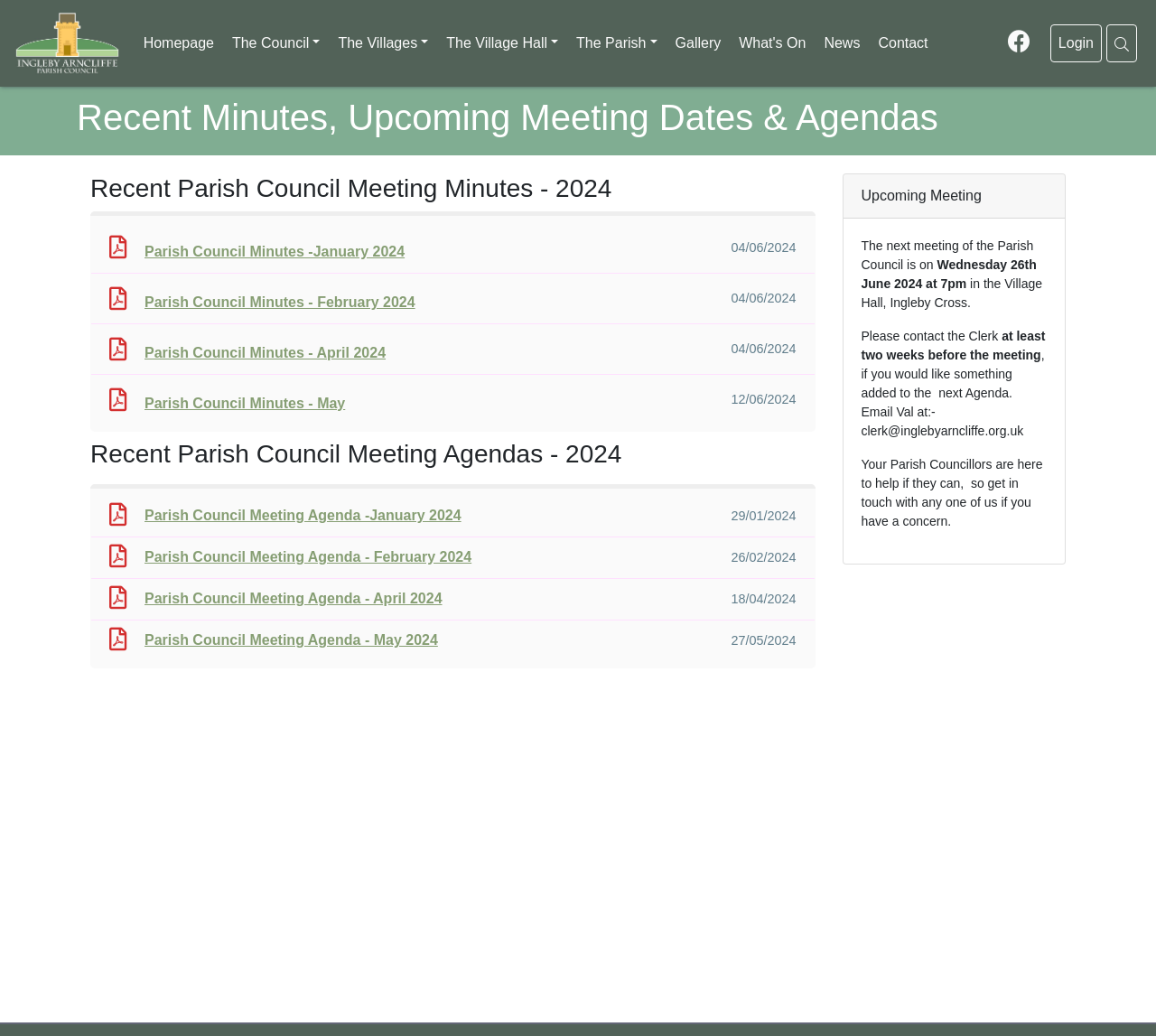What type of documents are available for download on this webpage?
Provide a detailed and well-explained answer to the question.

The webpage provides links to download meeting minutes and agendas, which can be found in the sections 'Recent Parish Council Meeting Minutes - 2024' and 'Recent Parish Council Meeting Agendas - 2024'.